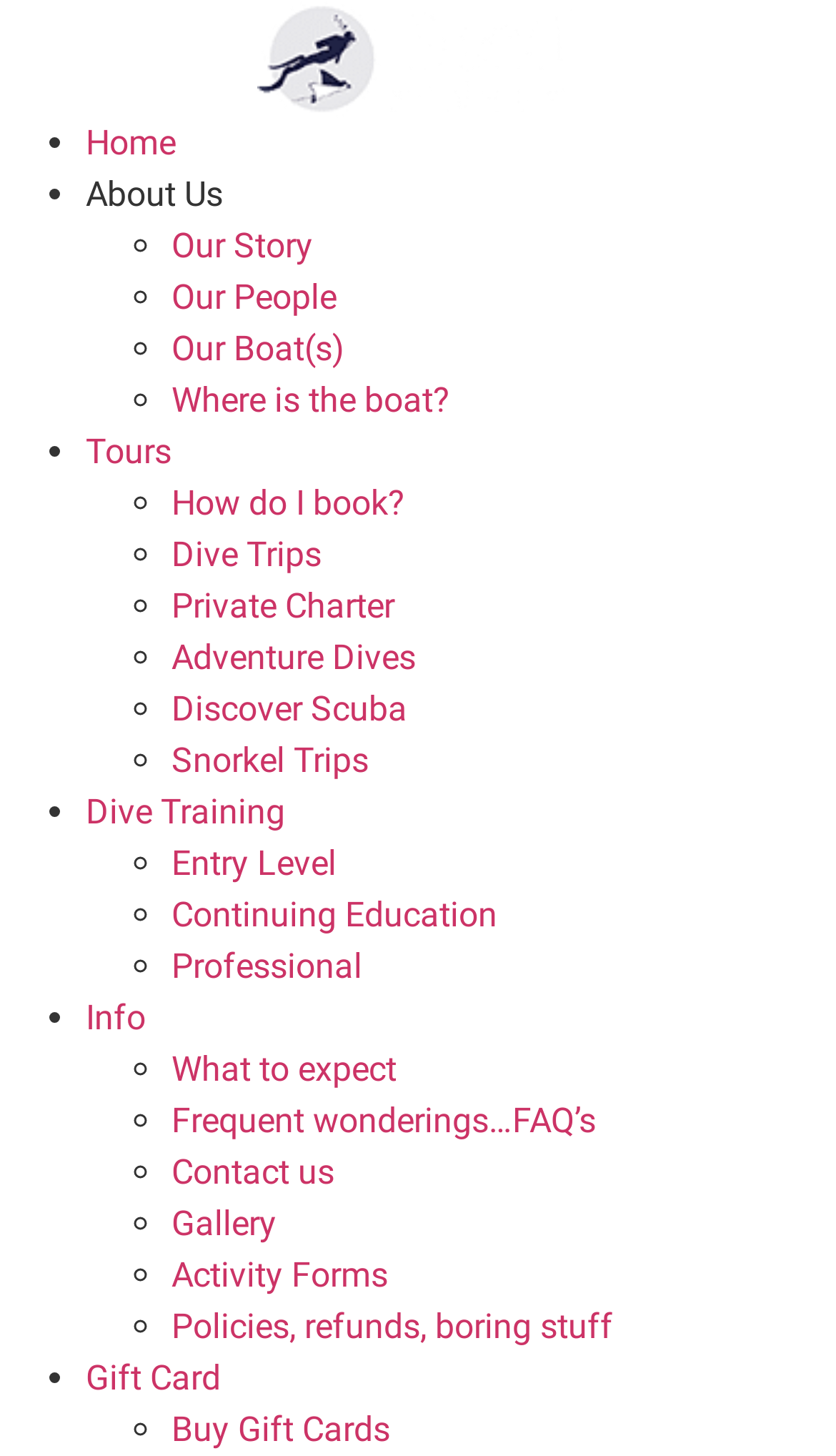Pinpoint the bounding box coordinates of the clickable element needed to complete the instruction: "Click on About Us". The coordinates should be provided as four float numbers between 0 and 1: [left, top, right, bottom].

[0.103, 0.12, 0.267, 0.148]